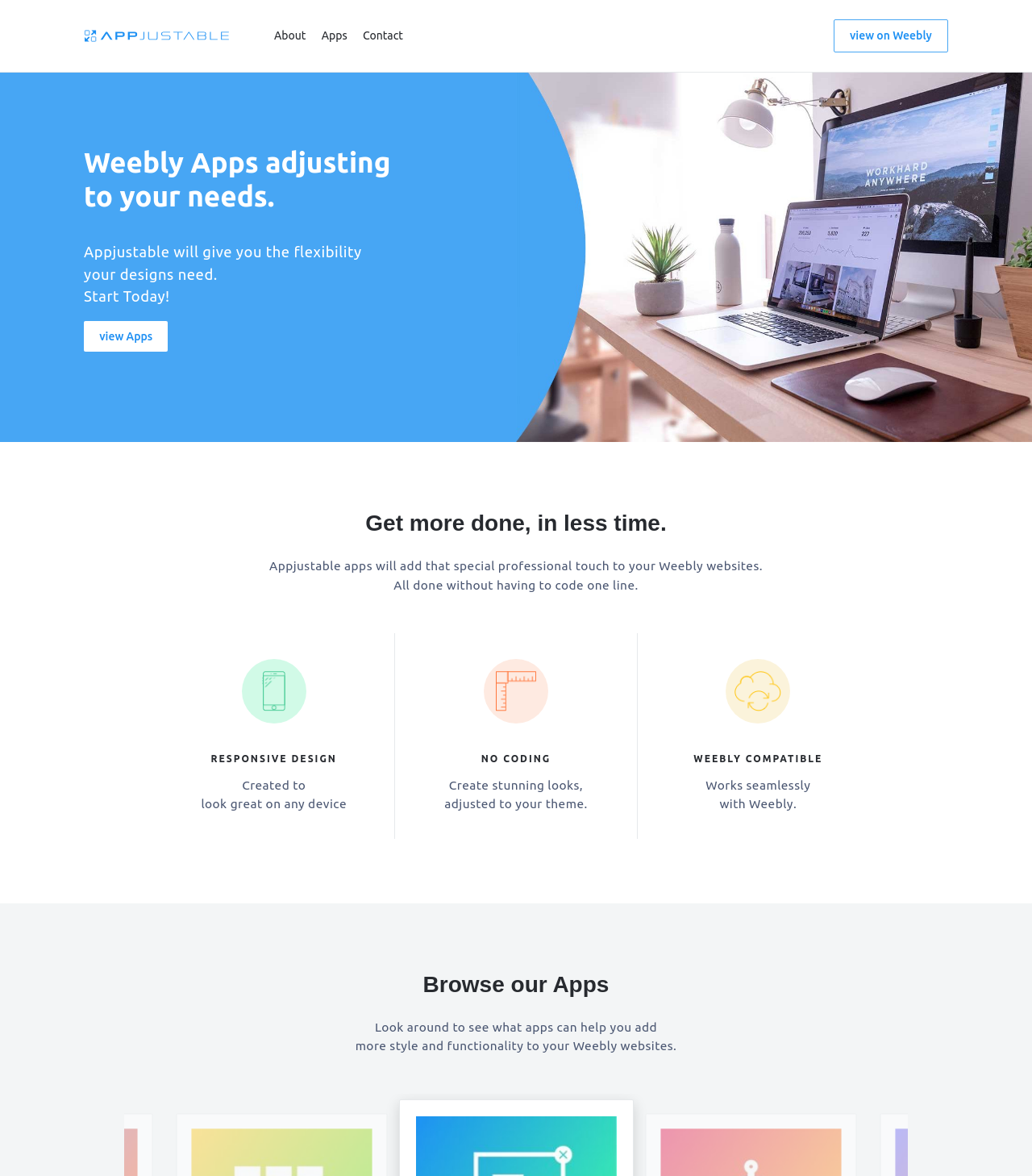What platform is Appjustable compatible with?
Please provide a single word or phrase in response based on the screenshot.

Weebly